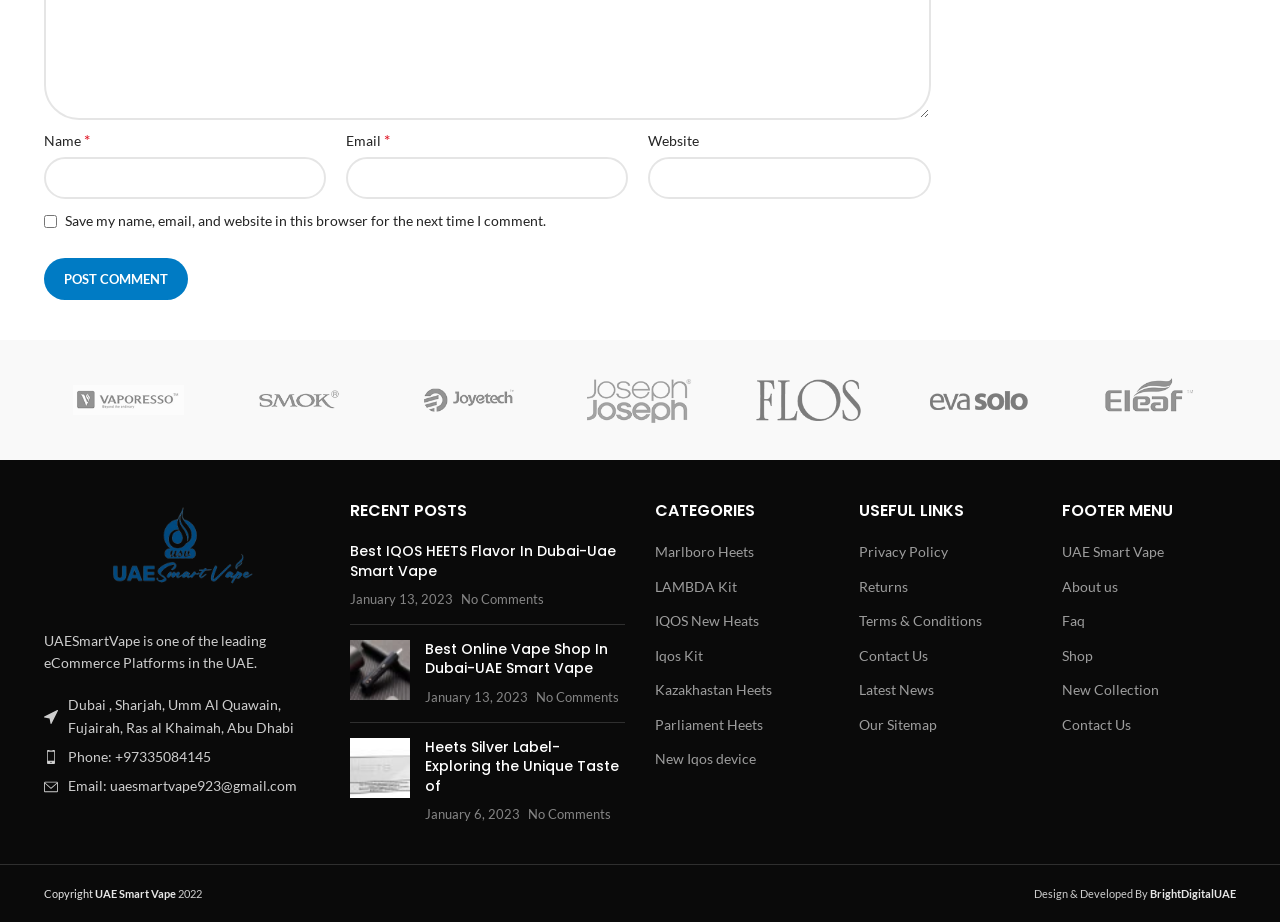Please identify the bounding box coordinates of the element's region that I should click in order to complete the following instruction: "Enter your name". The bounding box coordinates consist of four float numbers between 0 and 1, i.e., [left, top, right, bottom].

[0.034, 0.17, 0.255, 0.216]